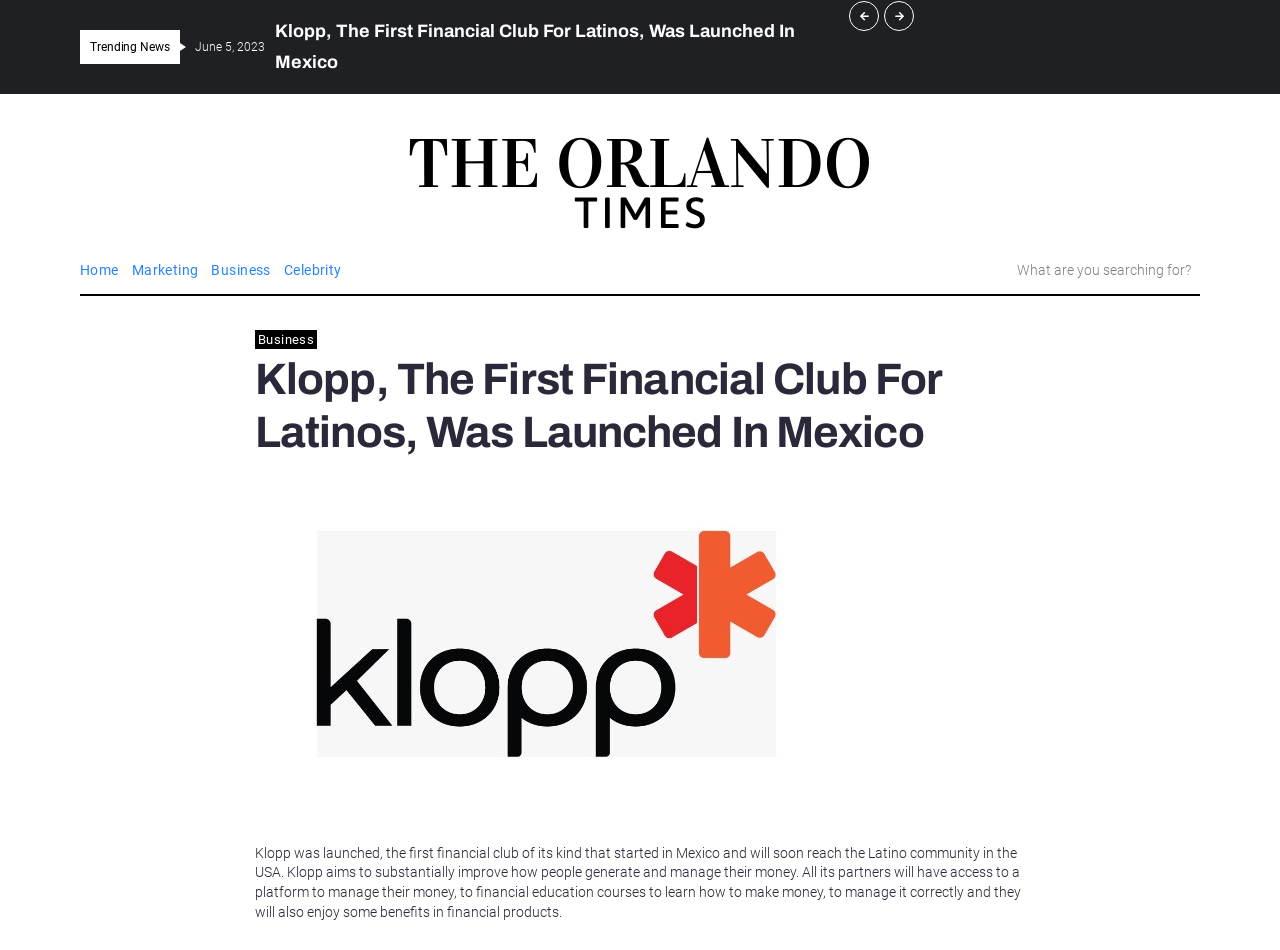Identify the bounding box coordinates necessary to click and complete the given instruction: "read about Business".

[0.165, 0.273, 0.212, 0.296]